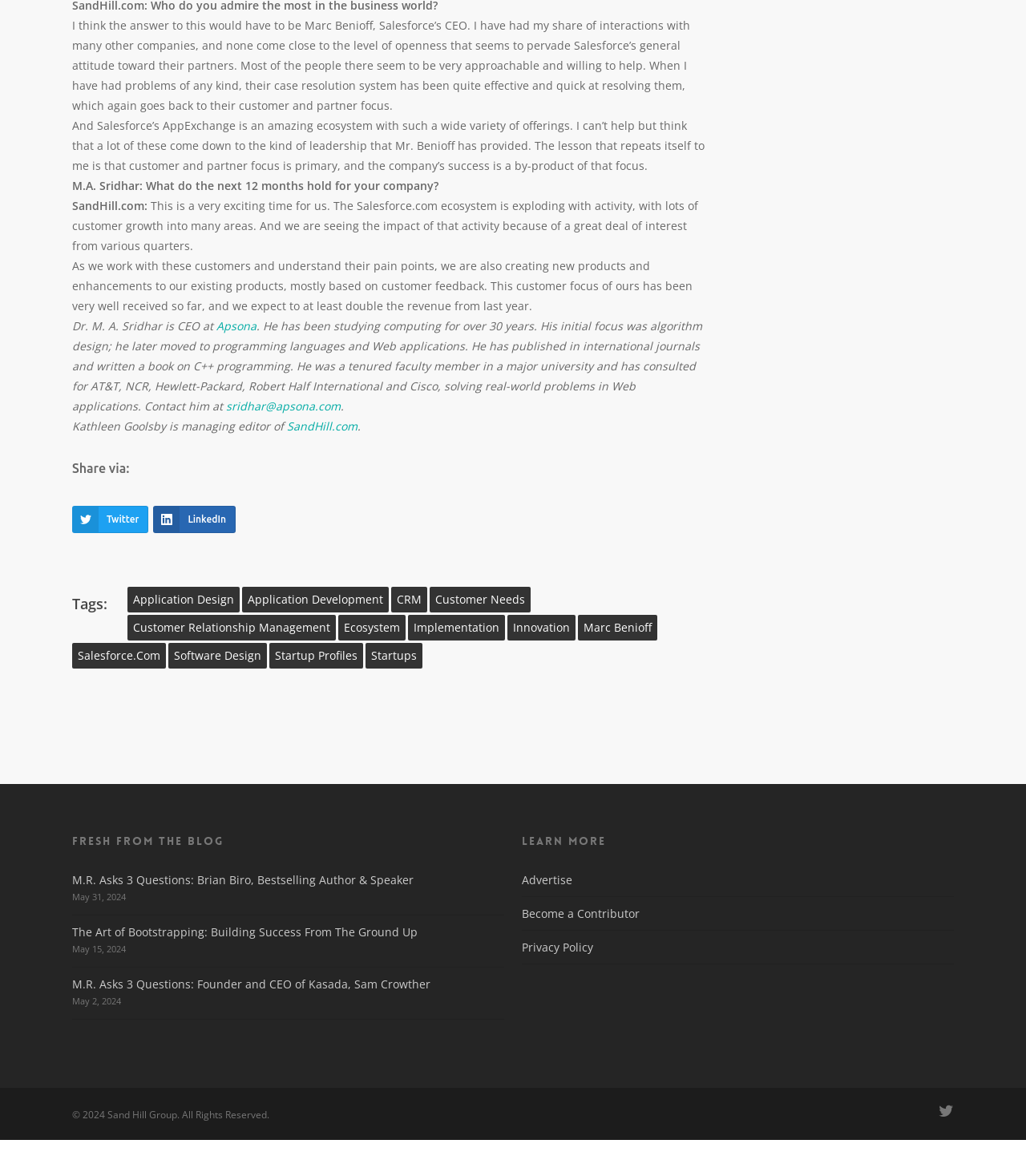Please identify the bounding box coordinates of the region to click in order to complete the given instruction: "Enter your name". The coordinates should be four float numbers between 0 and 1, i.e., [left, top, right, bottom].

None